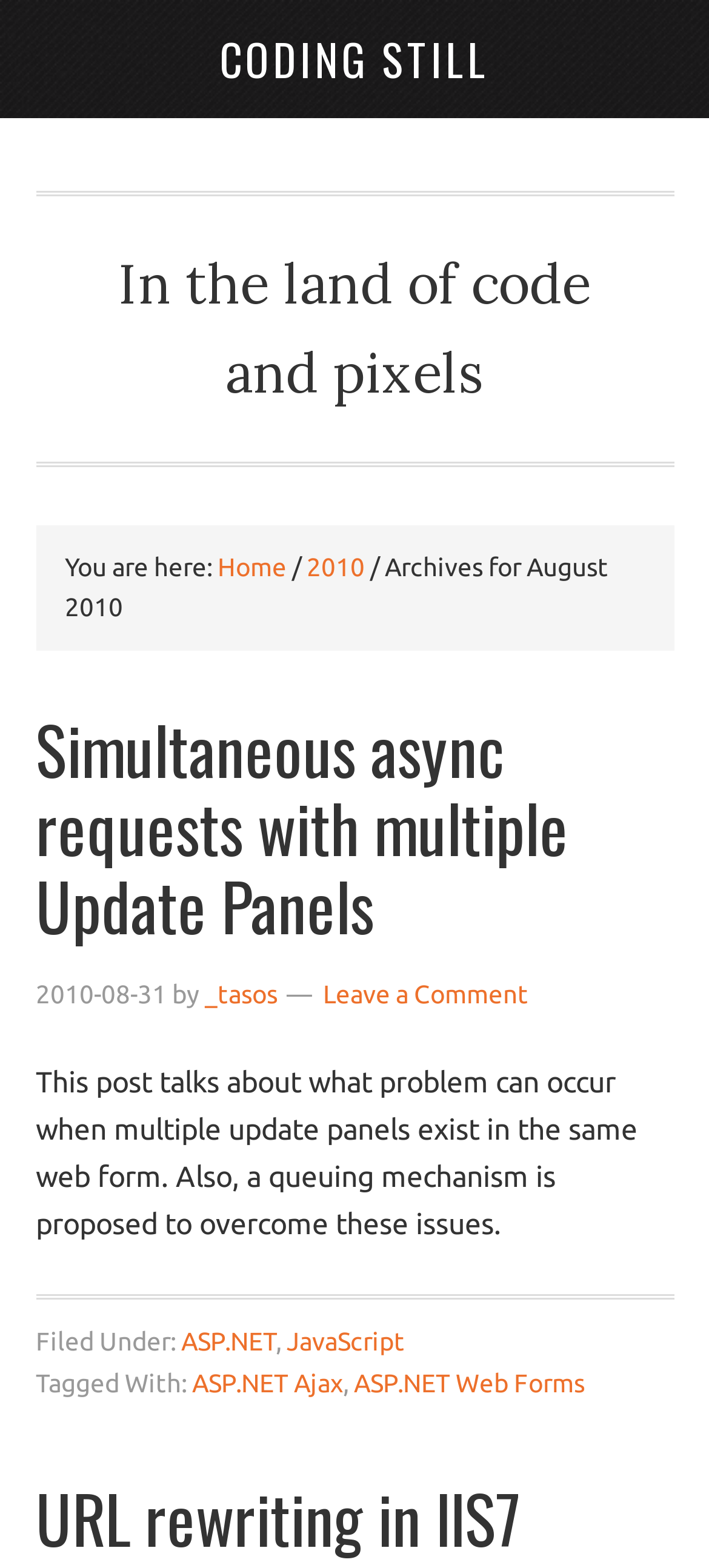Identify the bounding box coordinates of the section to be clicked to complete the task described by the following instruction: "Read 'URL rewriting in IIS7'". The coordinates should be four float numbers between 0 and 1, formatted as [left, top, right, bottom].

[0.05, 0.942, 0.95, 0.992]